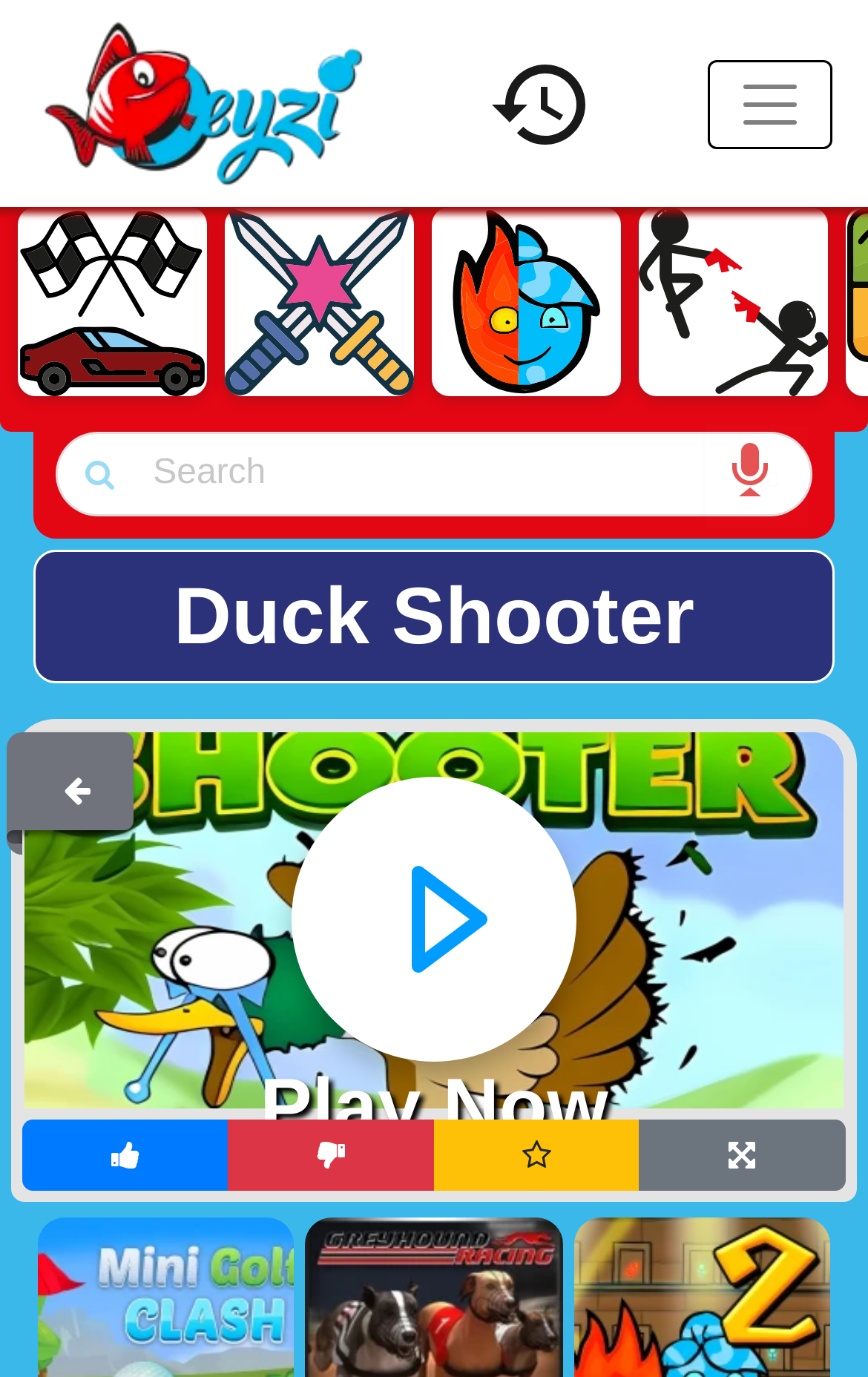Please specify the bounding box coordinates of the area that should be clicked to accomplish the following instruction: "Go to the History page". The coordinates should consist of four float numbers between 0 and 1, i.e., [left, top, right, bottom].

[0.56, 0.057, 0.683, 0.089]